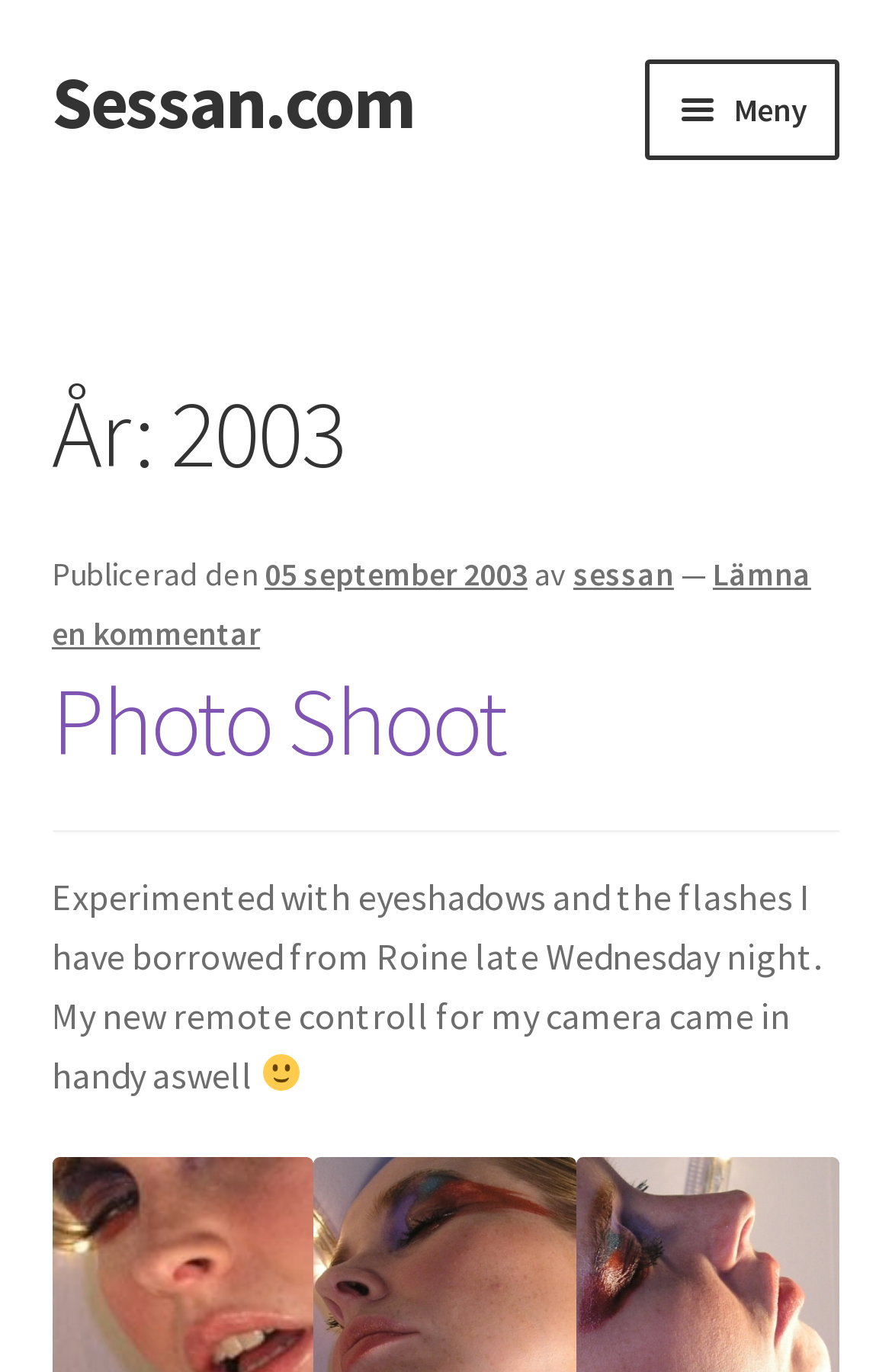What is the date of the published article?
Refer to the image and give a detailed answer to the query.

The date of the published article can be found in the middle section of the webpage, where it is written as 'Publicerad den 05 september 2003'. This suggests that the article was published on September 5, 2003.